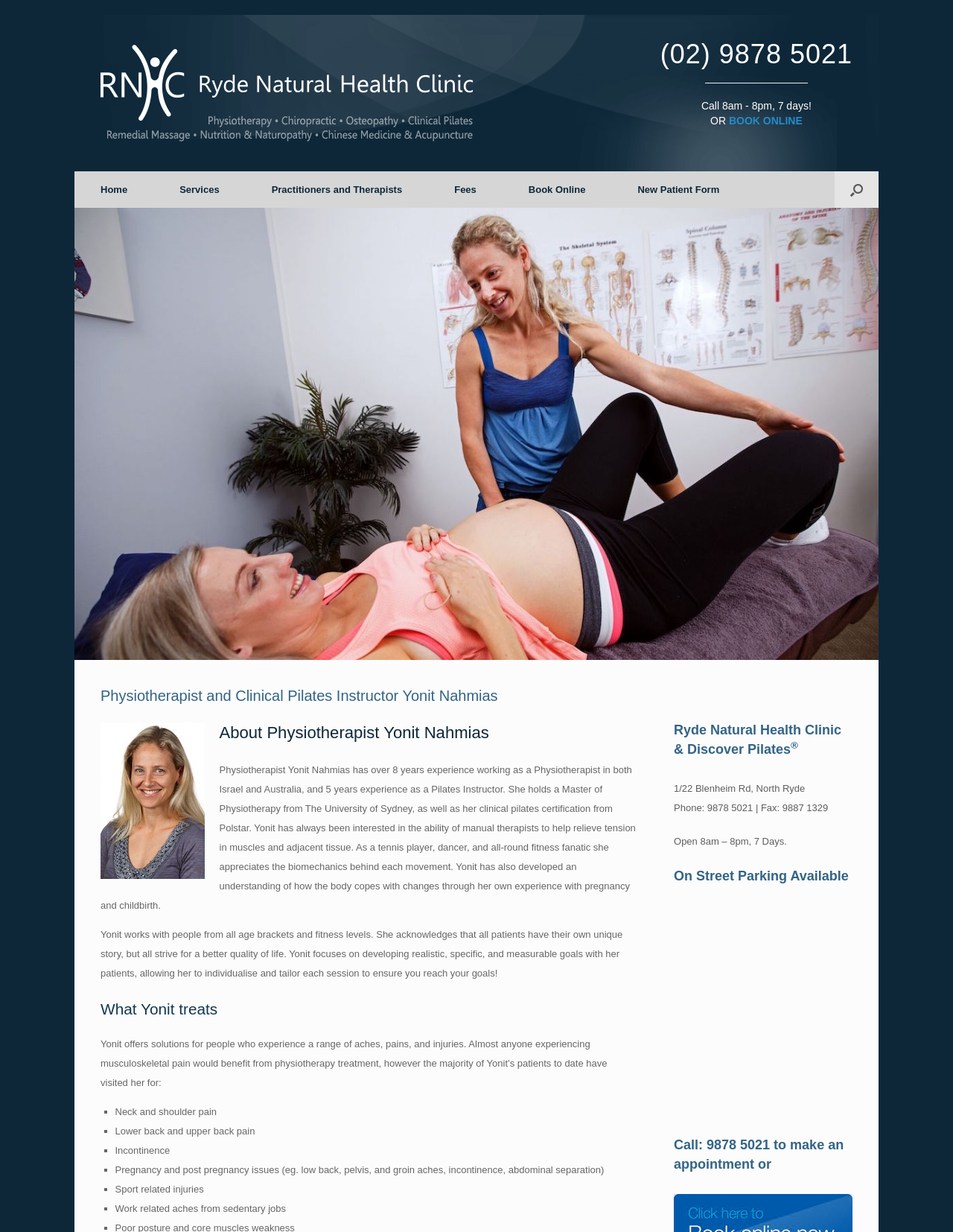Please identify the bounding box coordinates of the element on the webpage that should be clicked to follow this instruction: "Go to home page". The bounding box coordinates should be given as four float numbers between 0 and 1, formatted as [left, top, right, bottom].

[0.078, 0.139, 0.161, 0.169]